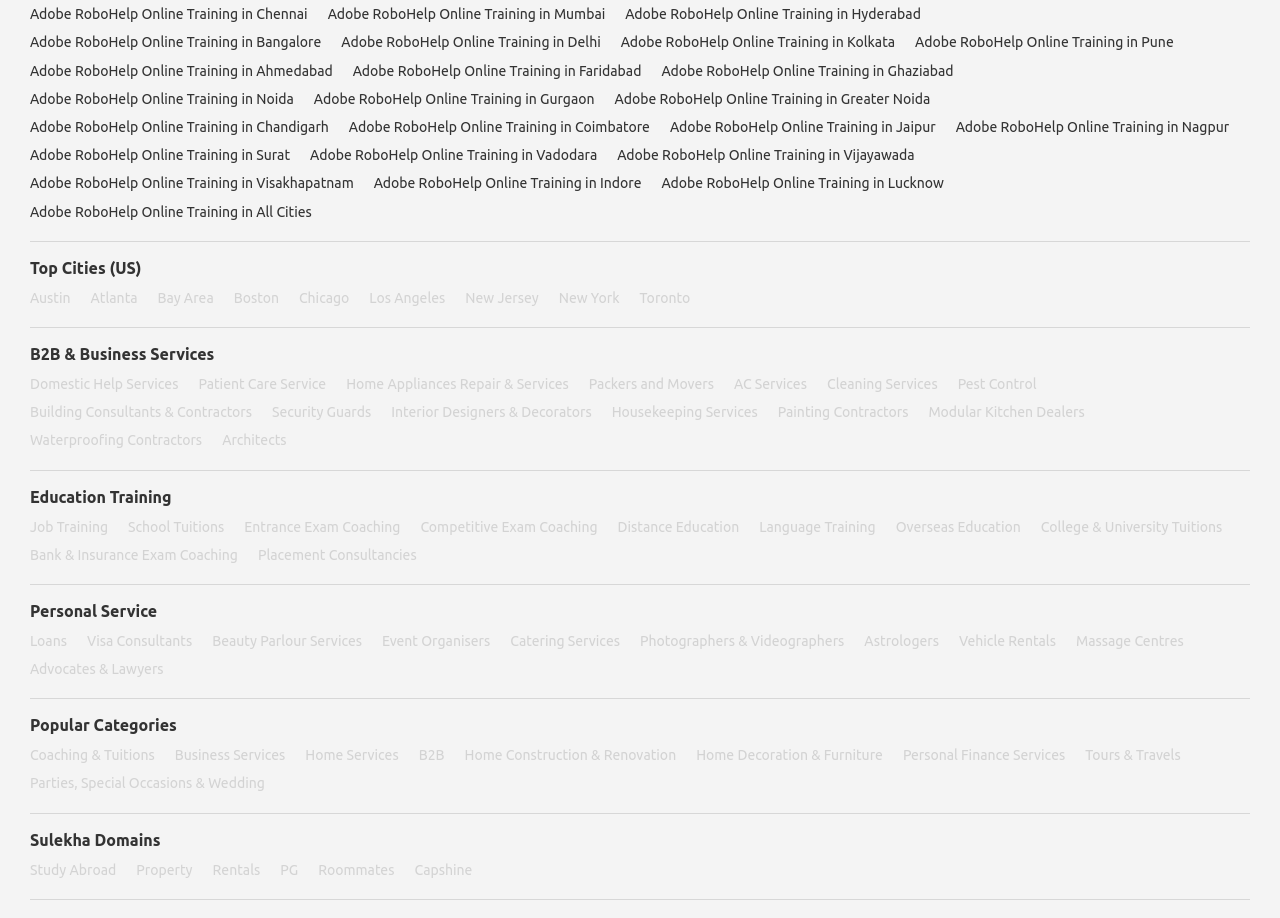Determine the coordinates of the bounding box that should be clicked to complete the instruction: "Explore Coaching & Tuitions". The coordinates should be represented by four float numbers between 0 and 1: [left, top, right, bottom].

[0.023, 0.807, 0.121, 0.838]